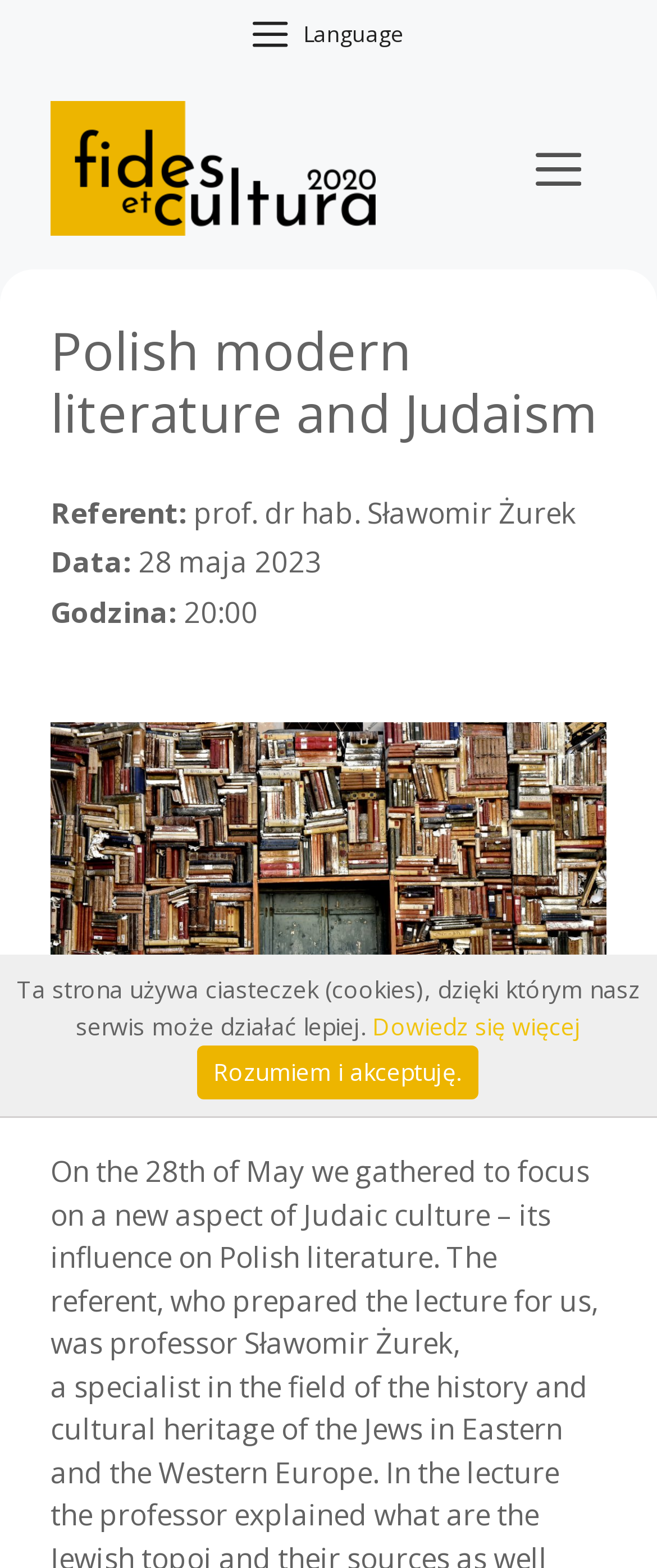Identify and extract the main heading of the webpage.

Polish modern literature and Judaism